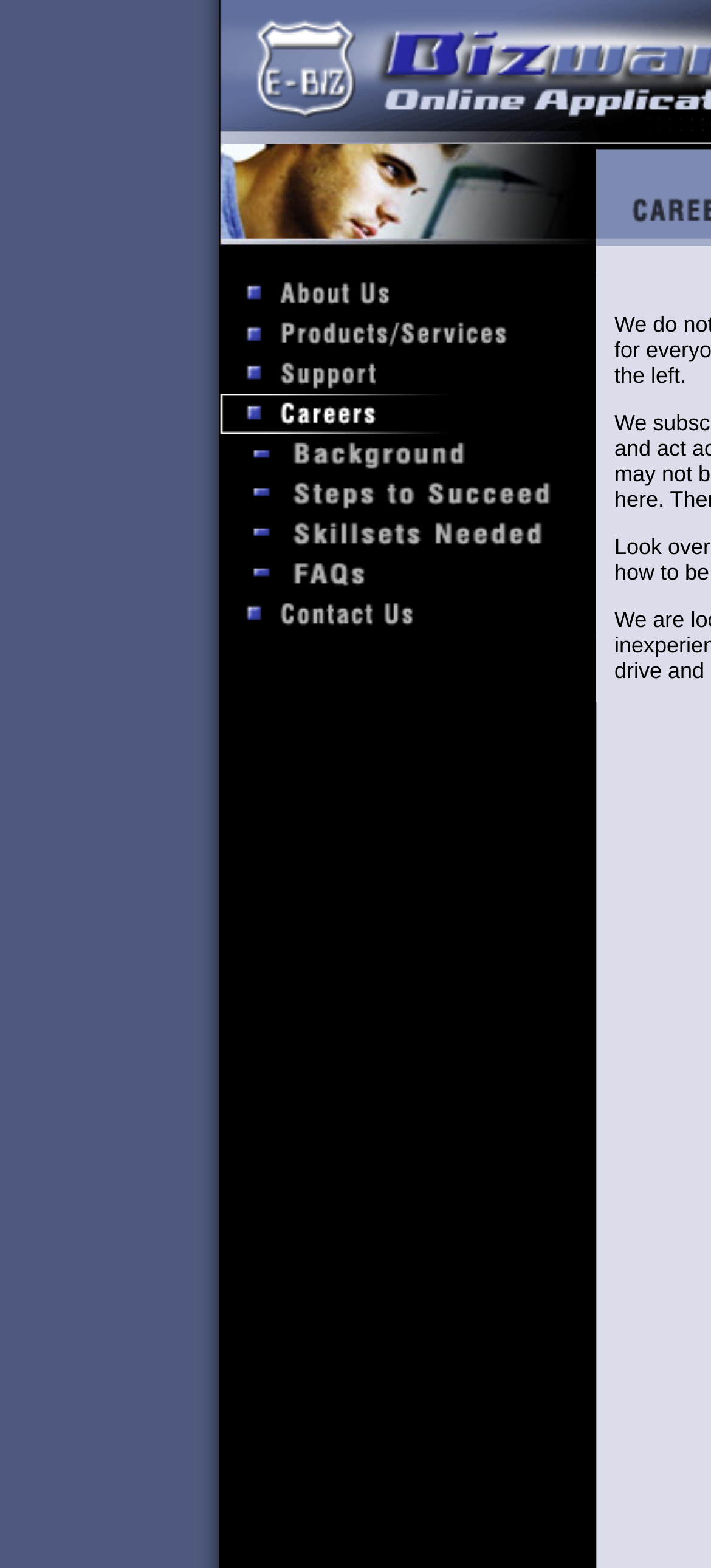Give a one-word or phrase response to the following question: What are the main sections of the webpage?

About Us, Products/Services, Support, Careers